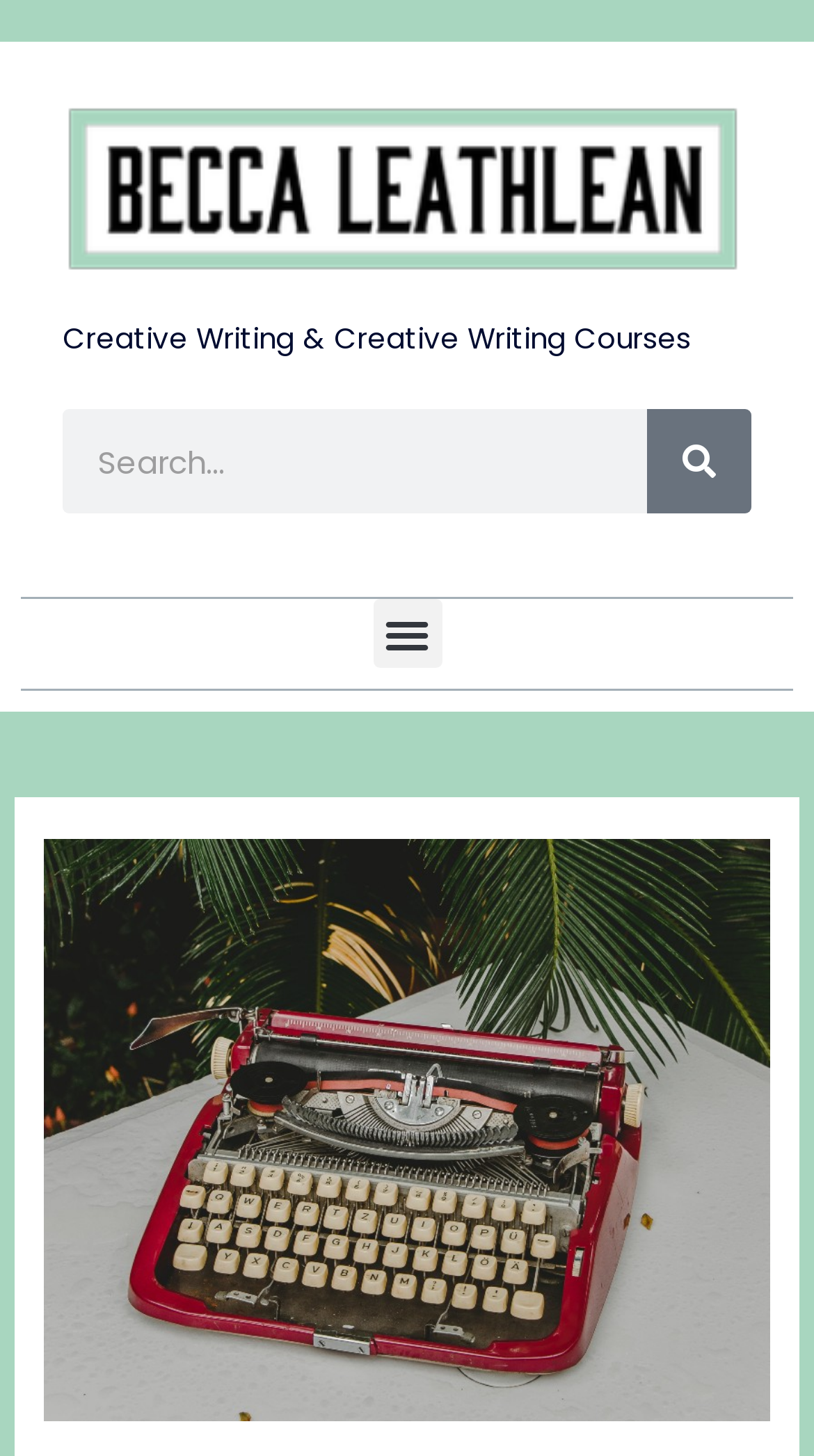What is the text above the search box?
From the screenshot, provide a brief answer in one word or phrase.

Creative Writing & Creative Writing Courses